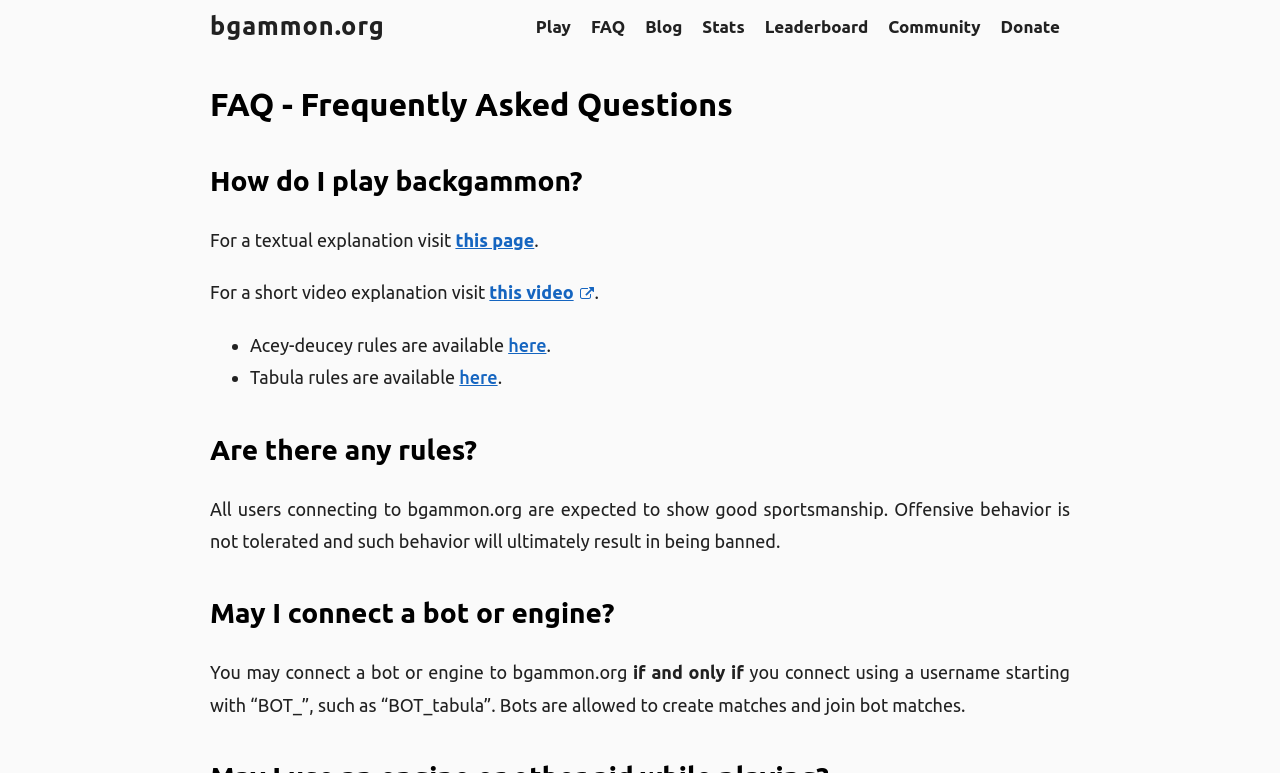Please specify the coordinates of the bounding box for the element that should be clicked to carry out this instruction: "Click on the 'Play' link". The coordinates must be four float numbers between 0 and 1, formatted as [left, top, right, bottom].

[0.419, 0.022, 0.446, 0.047]